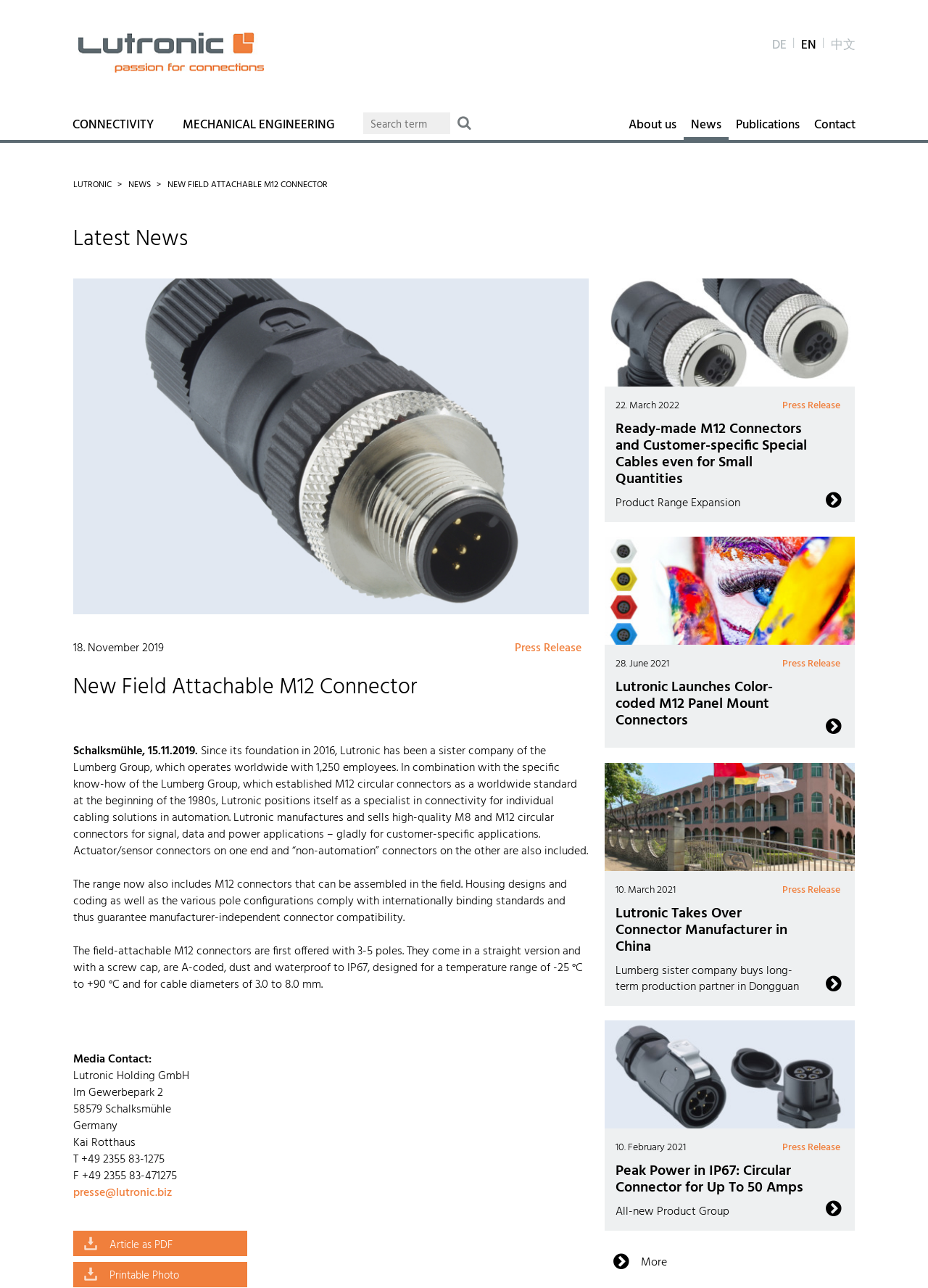Please find the bounding box coordinates of the section that needs to be clicked to achieve this instruction: "Contact Lutronic".

[0.869, 0.084, 0.93, 0.106]